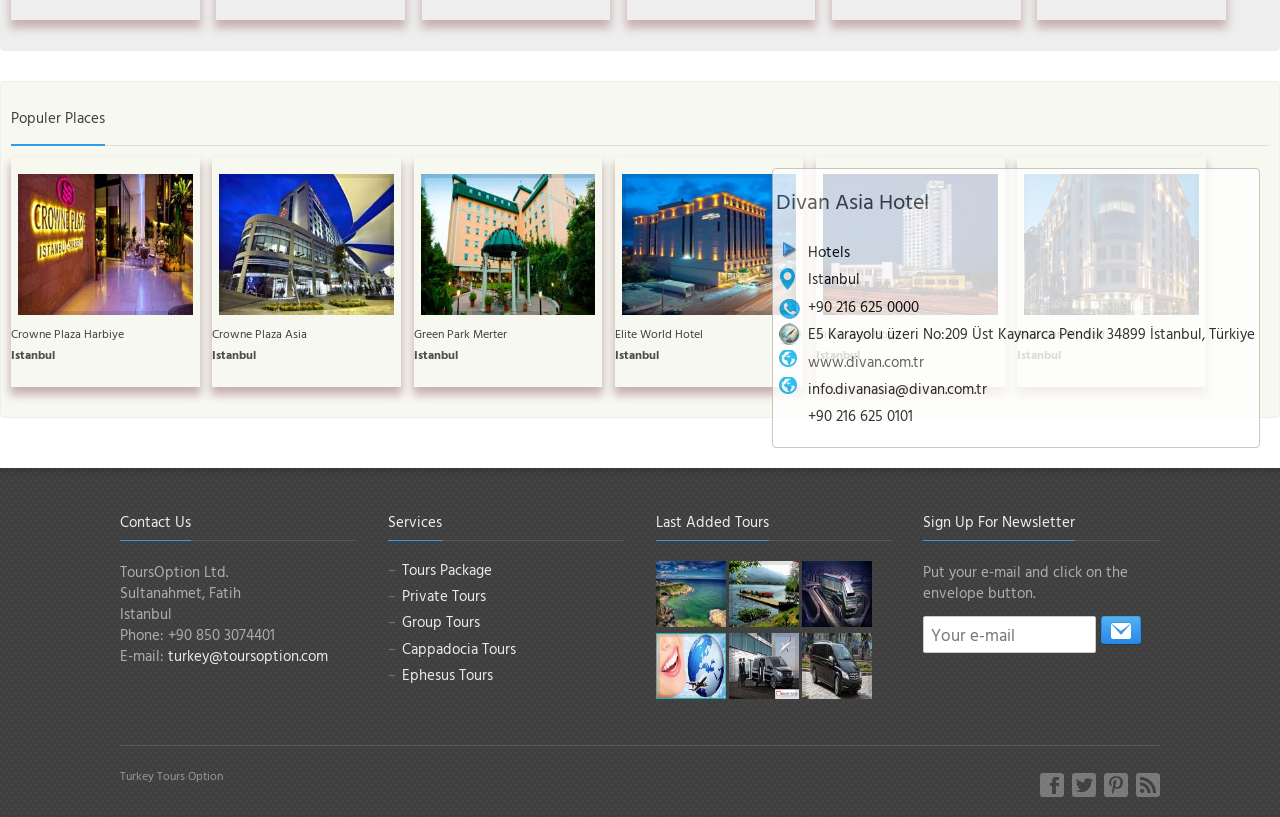For the following element description, predict the bounding box coordinates in the format (top-left x, top-left y, bottom-right x, bottom-right y). All values should be floating point numbers between 0 and 1. Description: title="Sapanca and Masukiye Tours"

[0.569, 0.712, 0.624, 0.738]